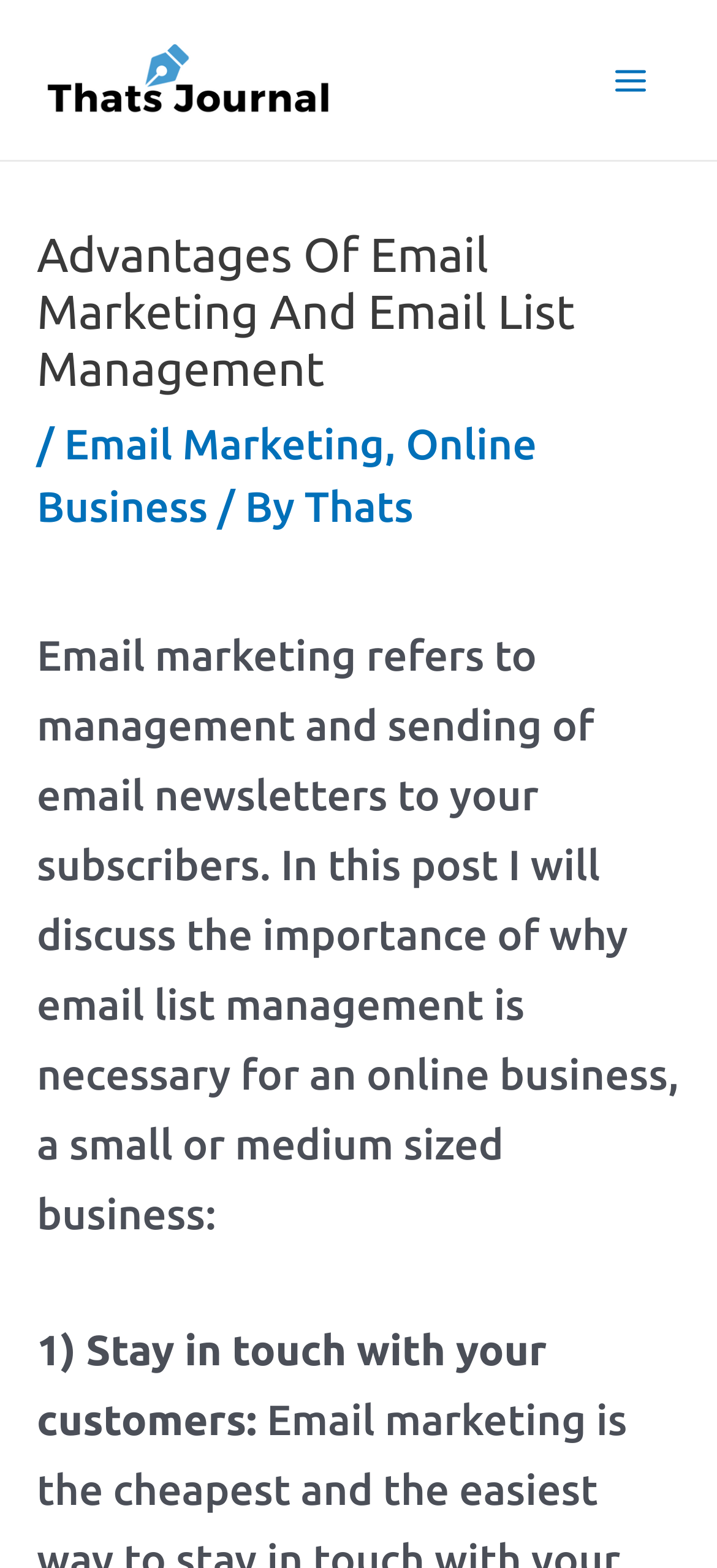Extract the bounding box for the UI element that matches this description: "Heart".

None